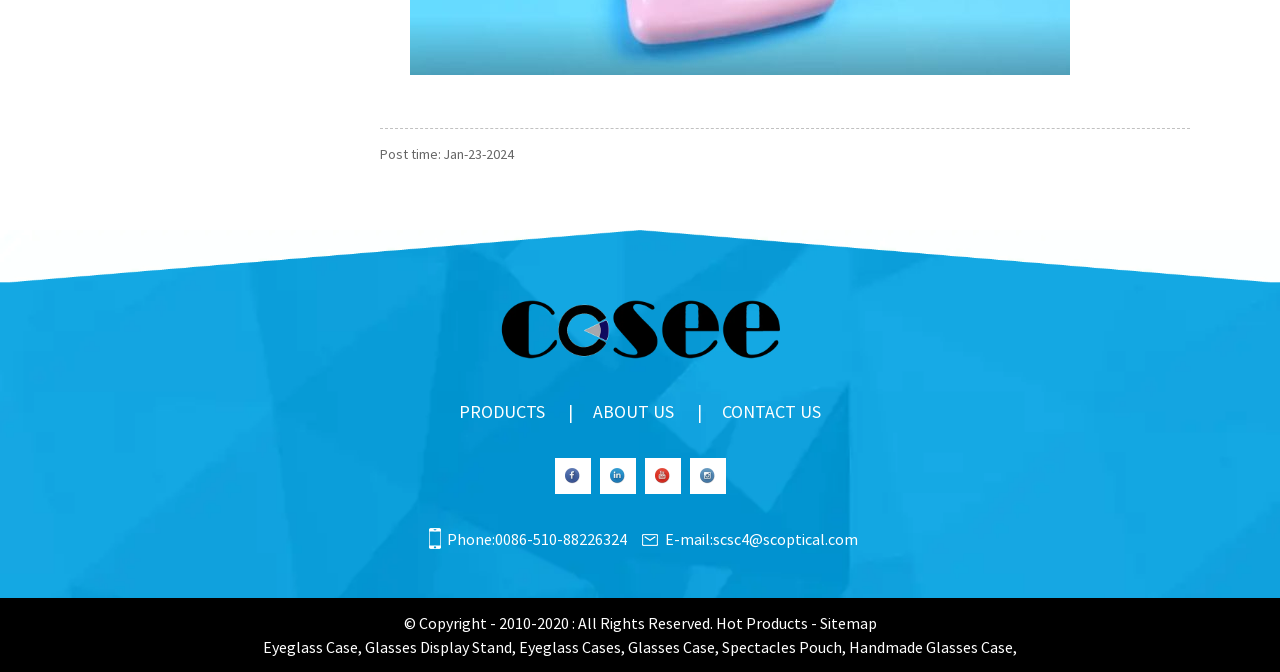Reply to the question with a single word or phrase:
What is the copyright year range?

2010-2020